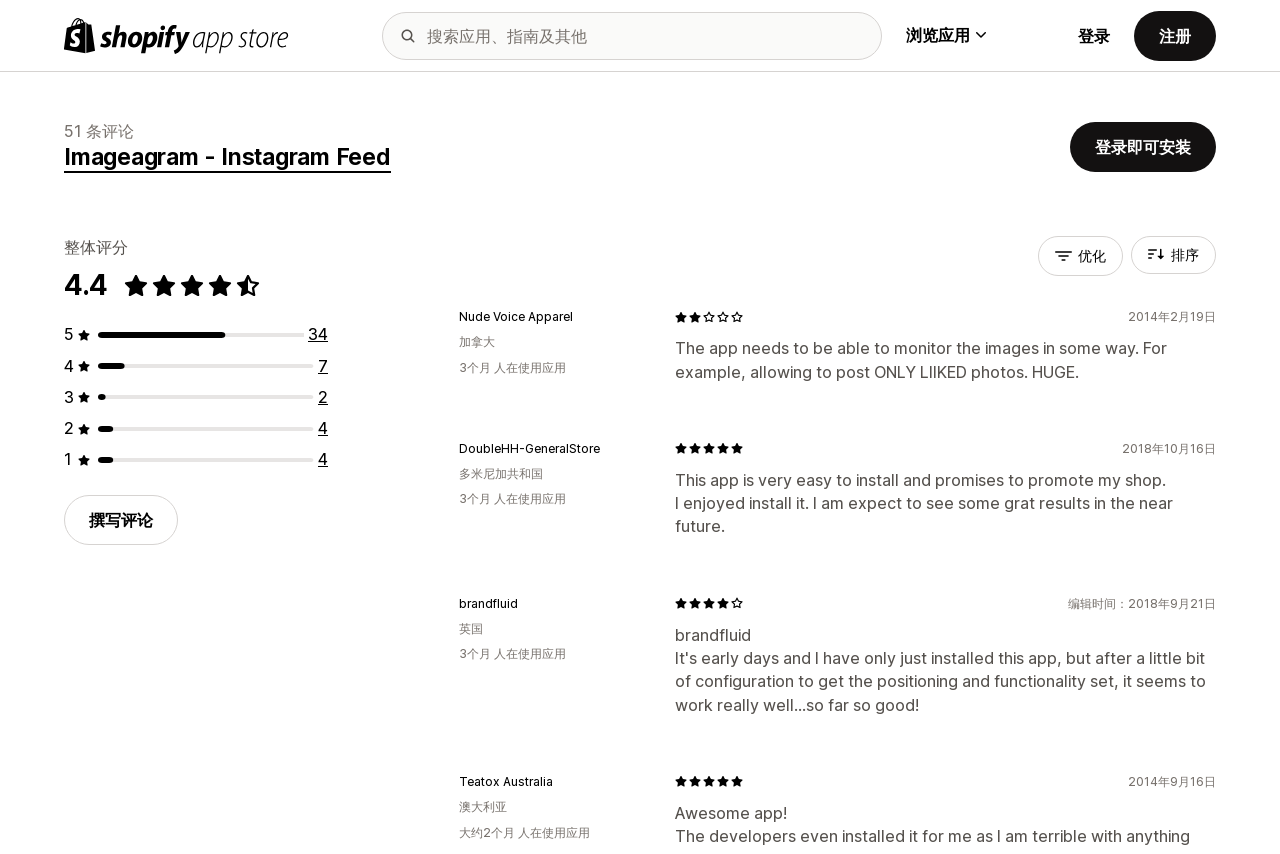Locate the bounding box coordinates of the clickable area needed to fulfill the instruction: "Browse applications".

[0.707, 0.029, 0.77, 0.054]